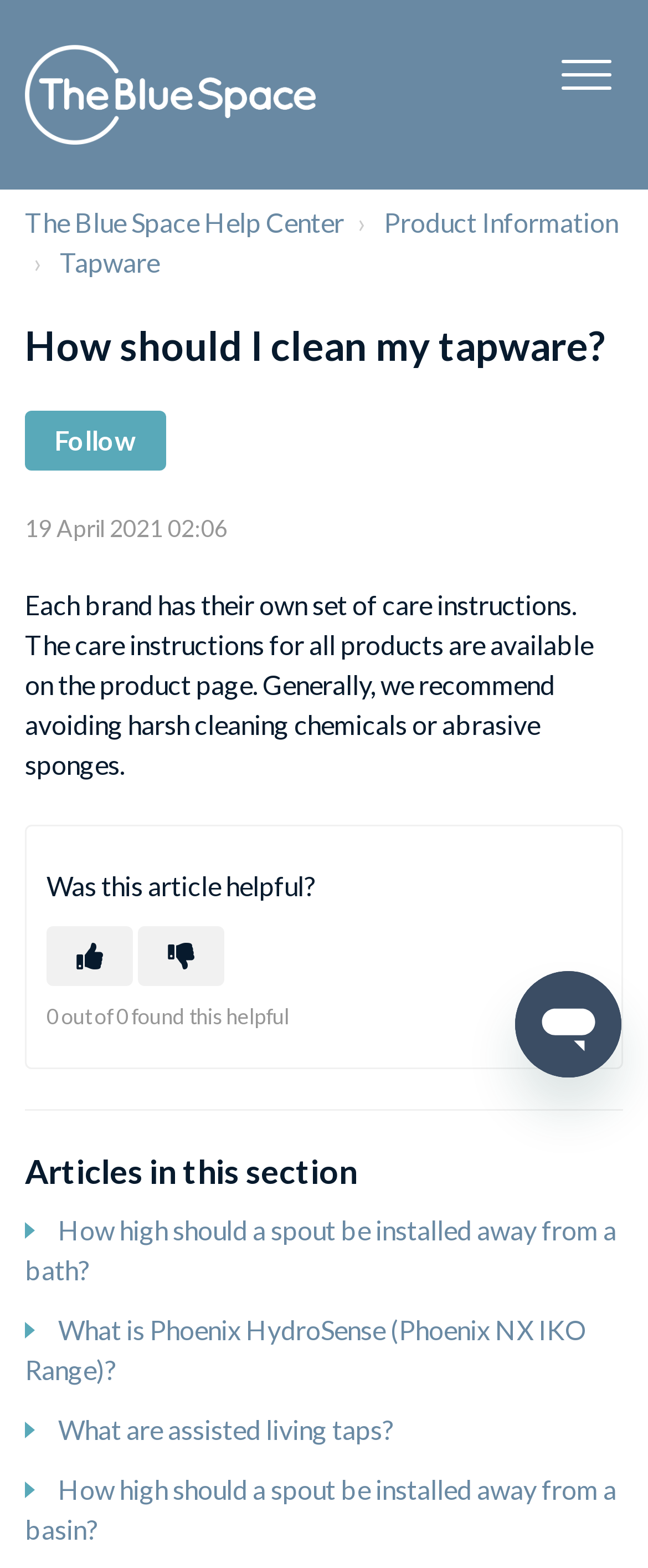Based on the element description "Tapware", predict the bounding box coordinates of the UI element.

[0.092, 0.157, 0.246, 0.177]